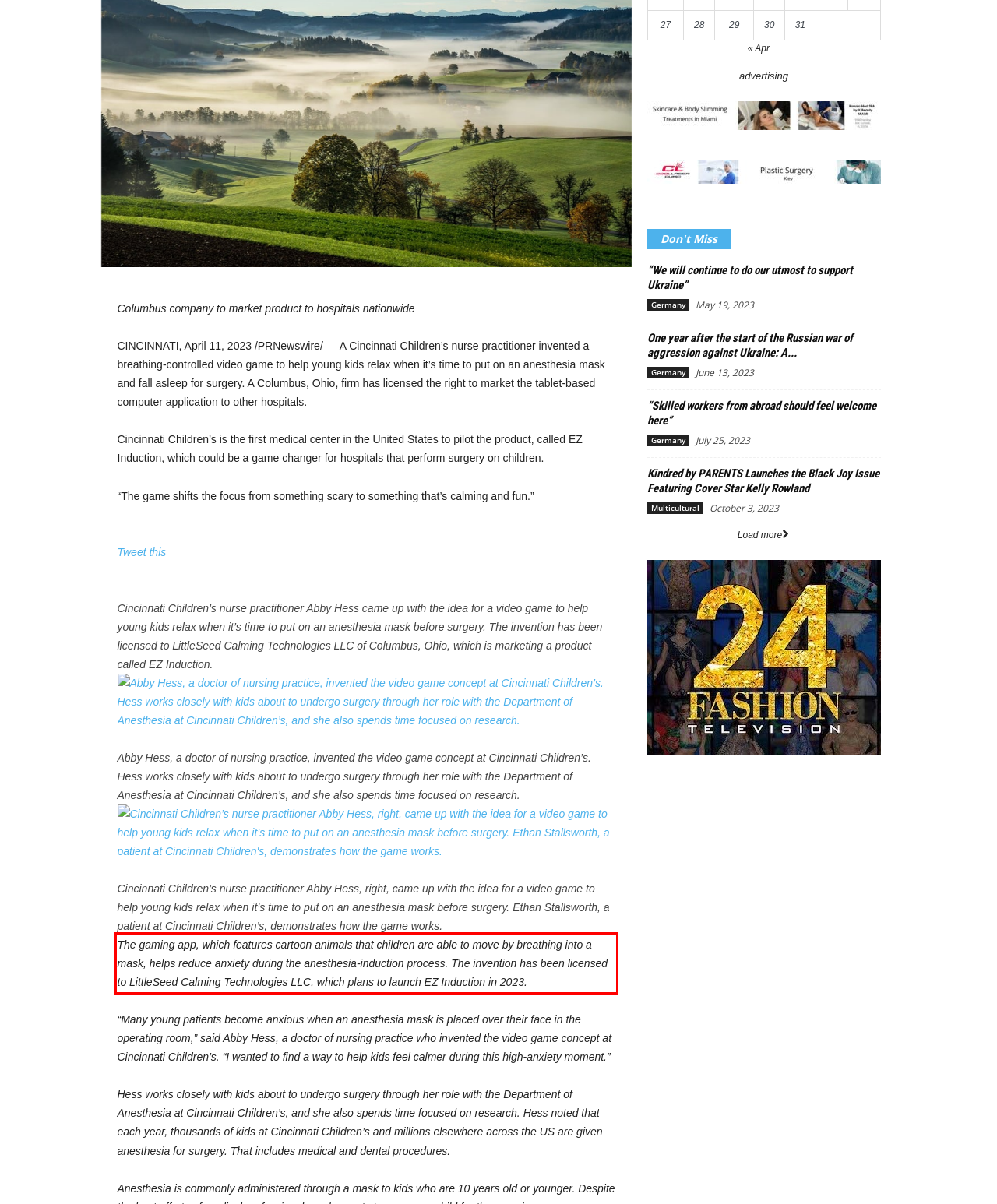Your task is to recognize and extract the text content from the UI element enclosed in the red bounding box on the webpage screenshot.

The gaming app, which features cartoon animals that children are able to move by breathing into a mask, helps reduce anxiety during the anesthesia-induction process. The invention has been licensed to LittleSeed Calming Technologies LLC, which plans to launch EZ Induction in 2023.